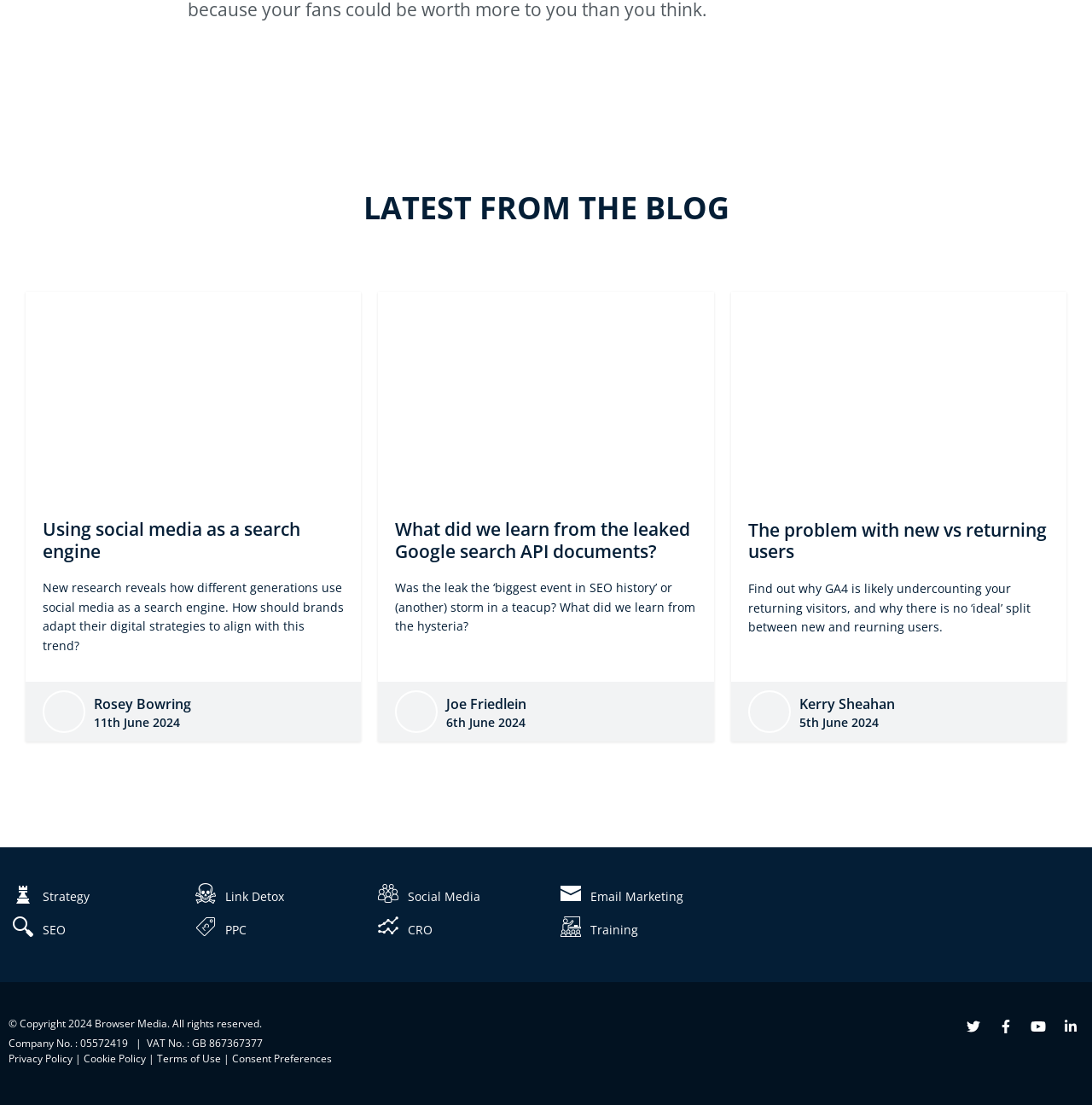Identify the bounding box coordinates of the region I need to click to complete this instruction: "Read the latest blog post about using social media as a search engine".

[0.023, 0.264, 0.331, 0.671]